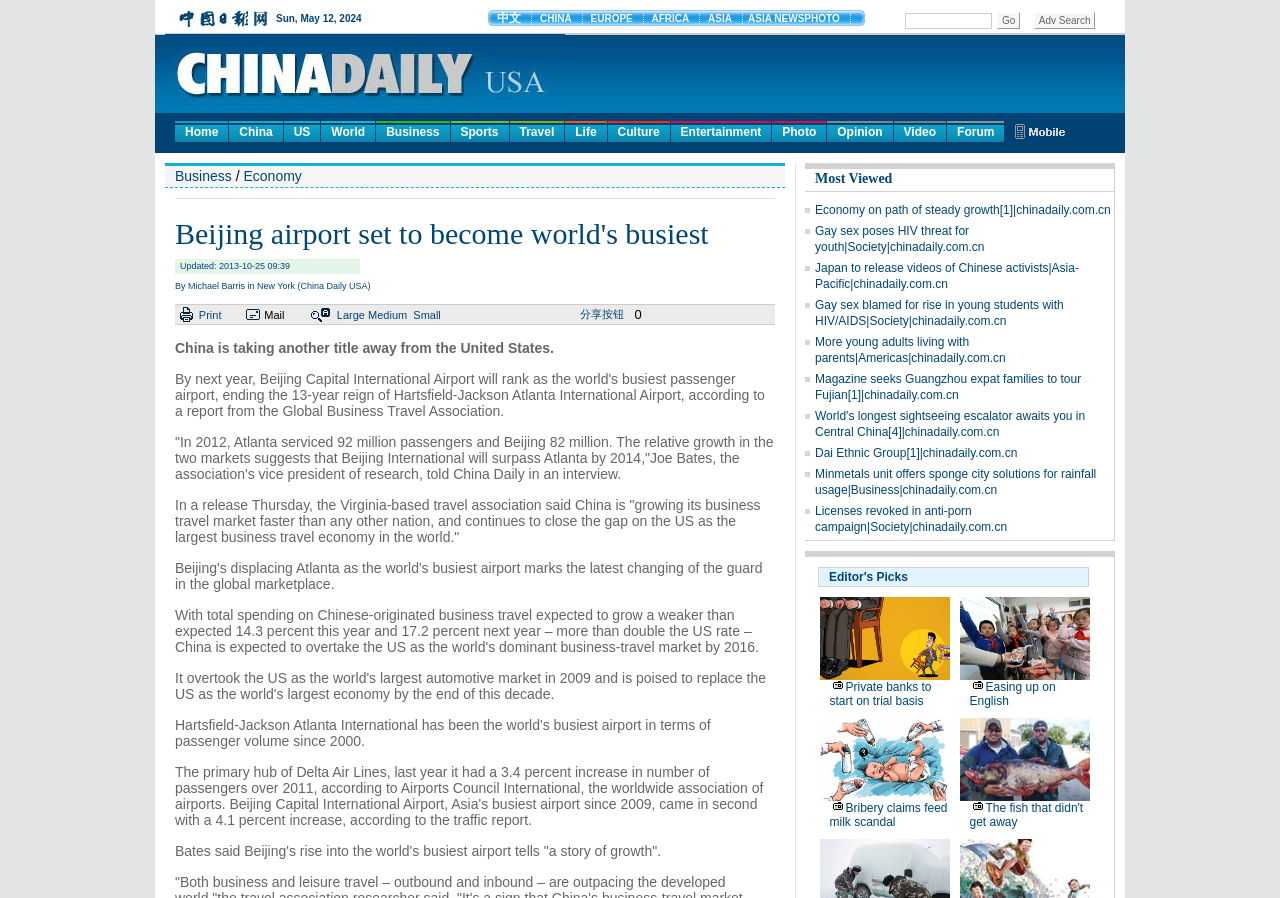Please determine the bounding box coordinates for the element that should be clicked to follow these instructions: "Click on the 'Print' button".

[0.155, 0.34, 0.192, 0.361]